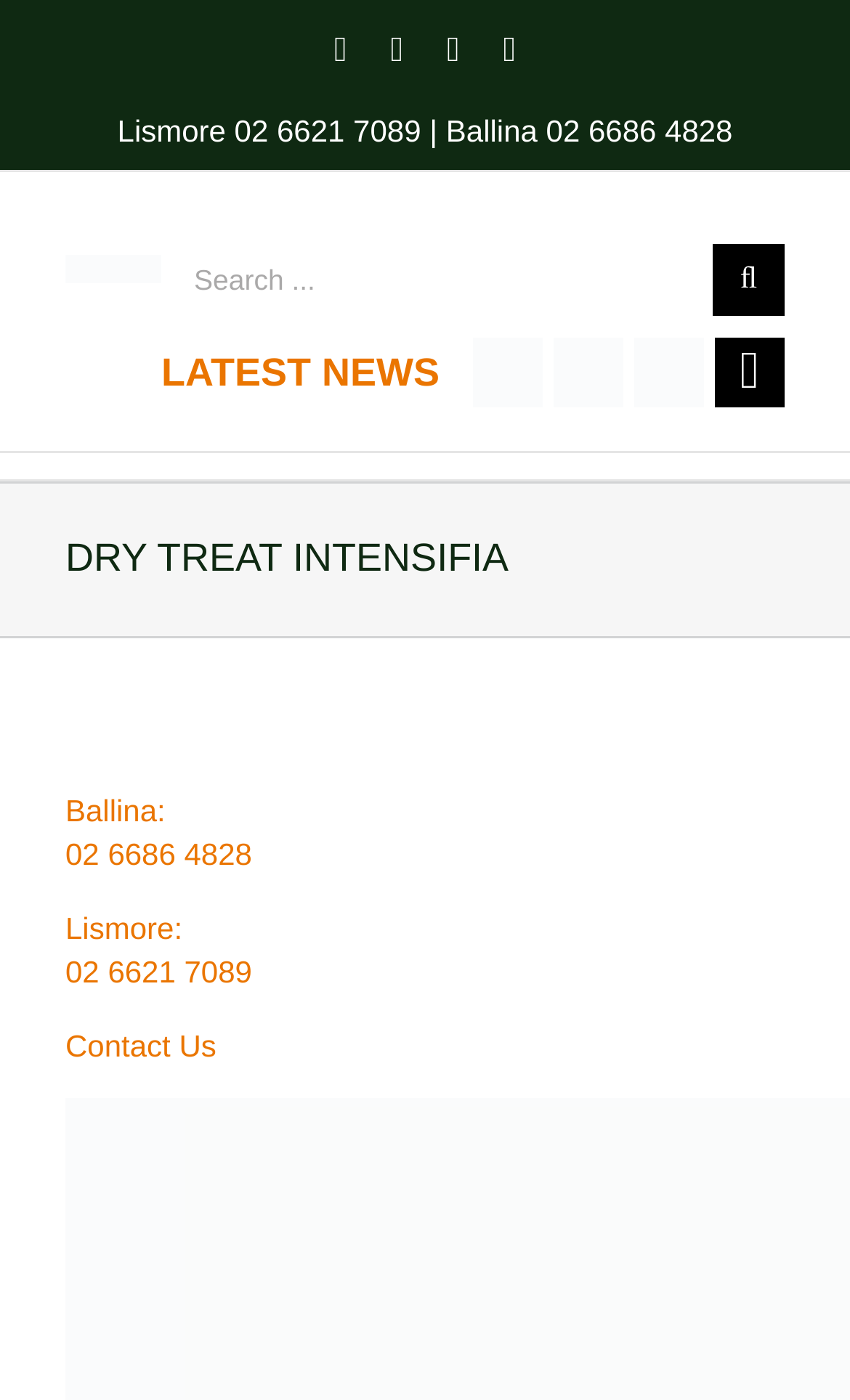Identify the bounding box of the UI component described as: "LATEST NEWS".

[0.19, 0.241, 0.517, 0.291]